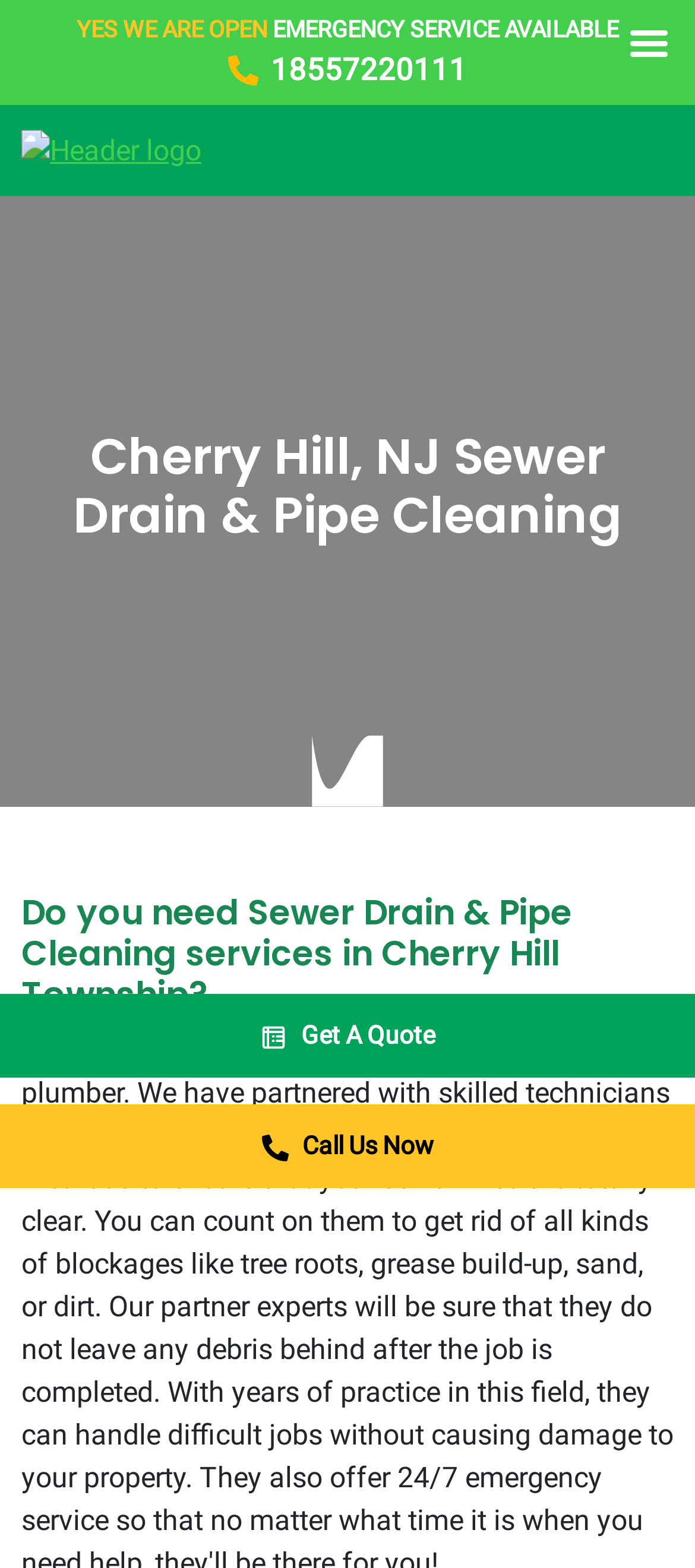Determine the bounding box coordinates for the HTML element described here: "18557220111".

[0.39, 0.032, 0.672, 0.055]